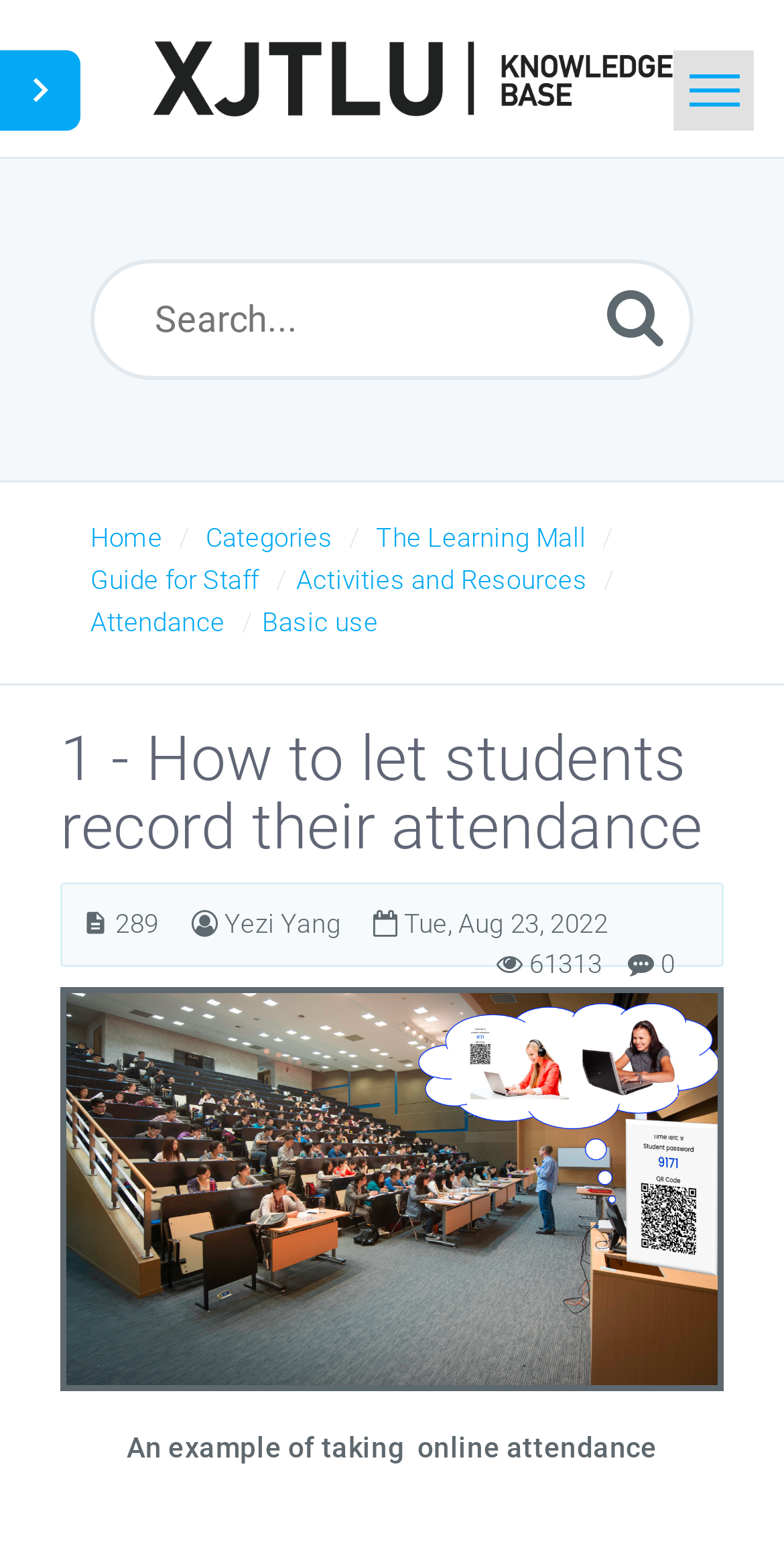Indicate the bounding box coordinates of the clickable region to achieve the following instruction: "Click the 'Toggle navigation' link."

[0.859, 0.032, 0.962, 0.084]